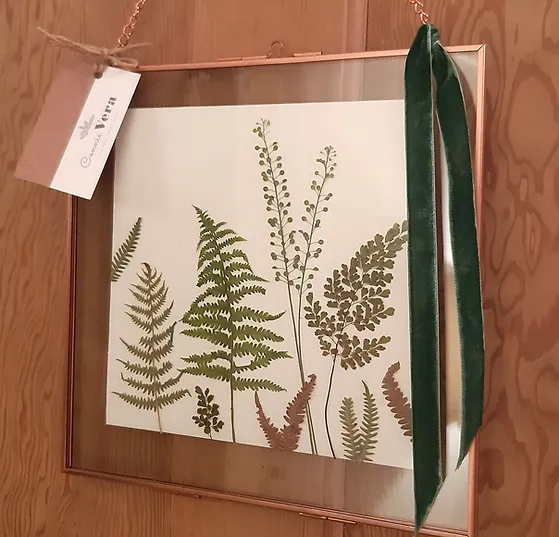What is written on the tag?
Provide a concise answer using a single word or phrase based on the image.

Connie Vera